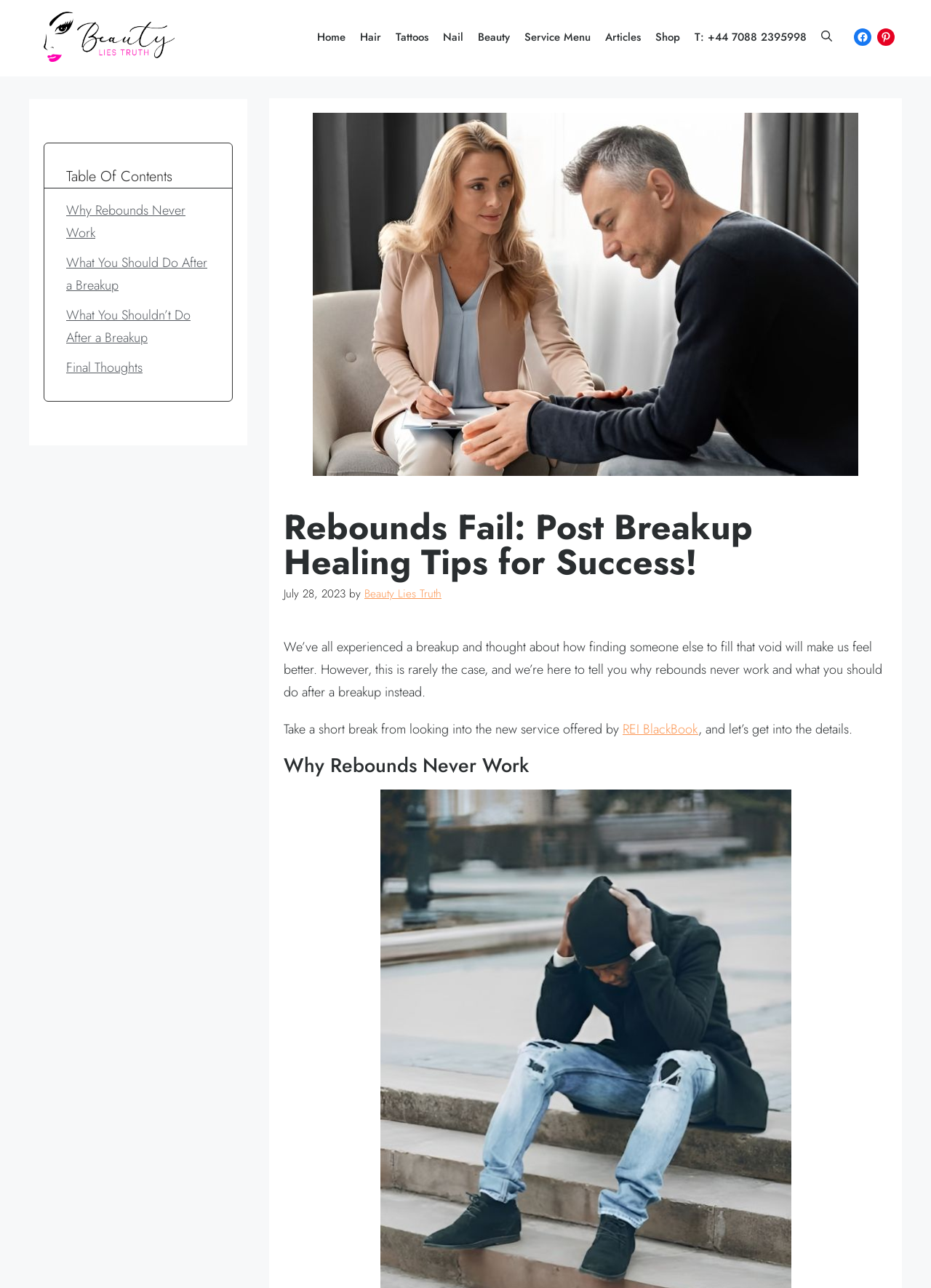Extract the main heading from the webpage content.

Rebounds Fail: Post Breakup Healing Tips for Success!